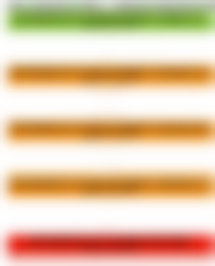What is the purpose of the image?
Based on the screenshot, answer the question with a single word or phrase.

to illustrate player development pathway